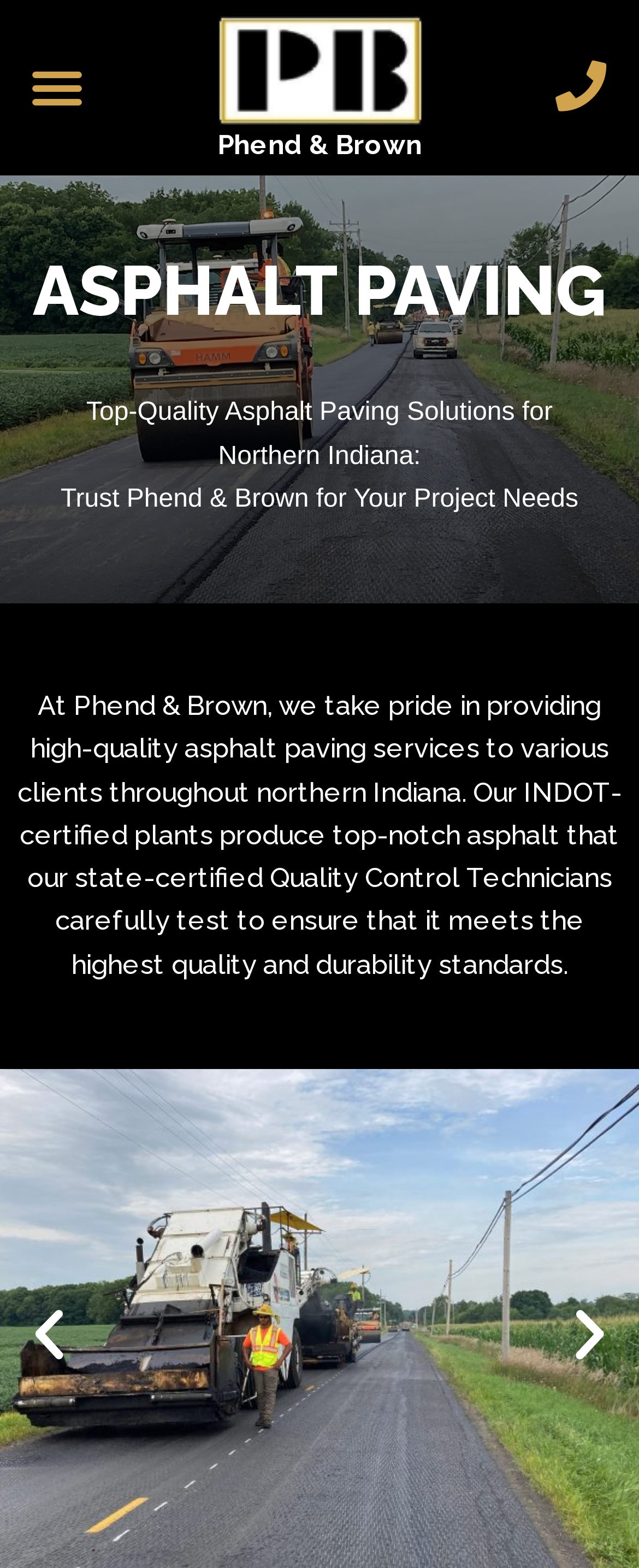Identify the bounding box for the element characterized by the following description: "Phend & Brown".

[0.34, 0.083, 0.66, 0.102]